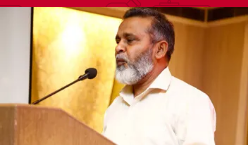Reply to the question with a single word or phrase:
What is the focus of the event?

Recognizing students and alumni